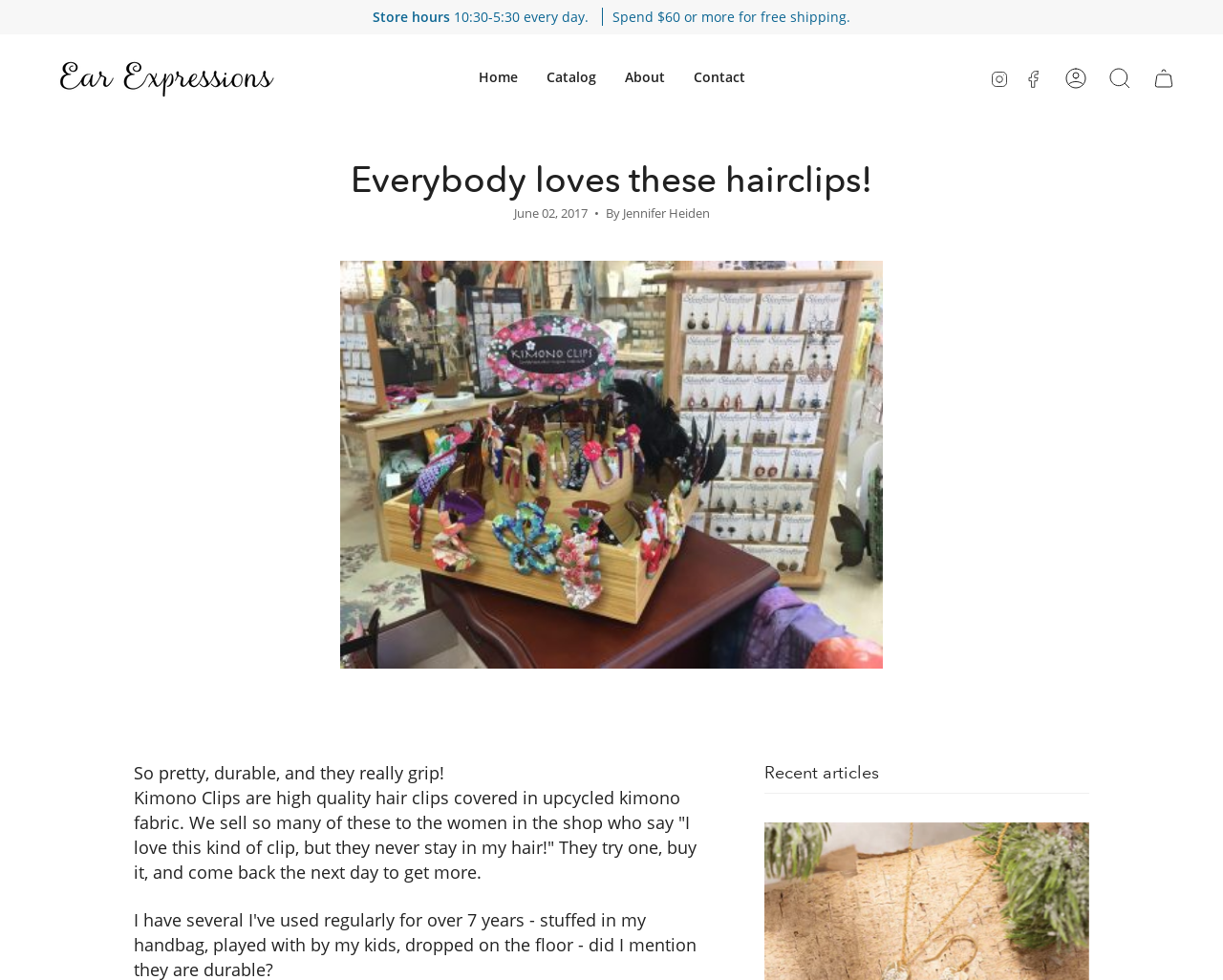Identify the bounding box coordinates of the clickable region to carry out the given instruction: "Click the Catalog button".

[0.435, 0.05, 0.499, 0.109]